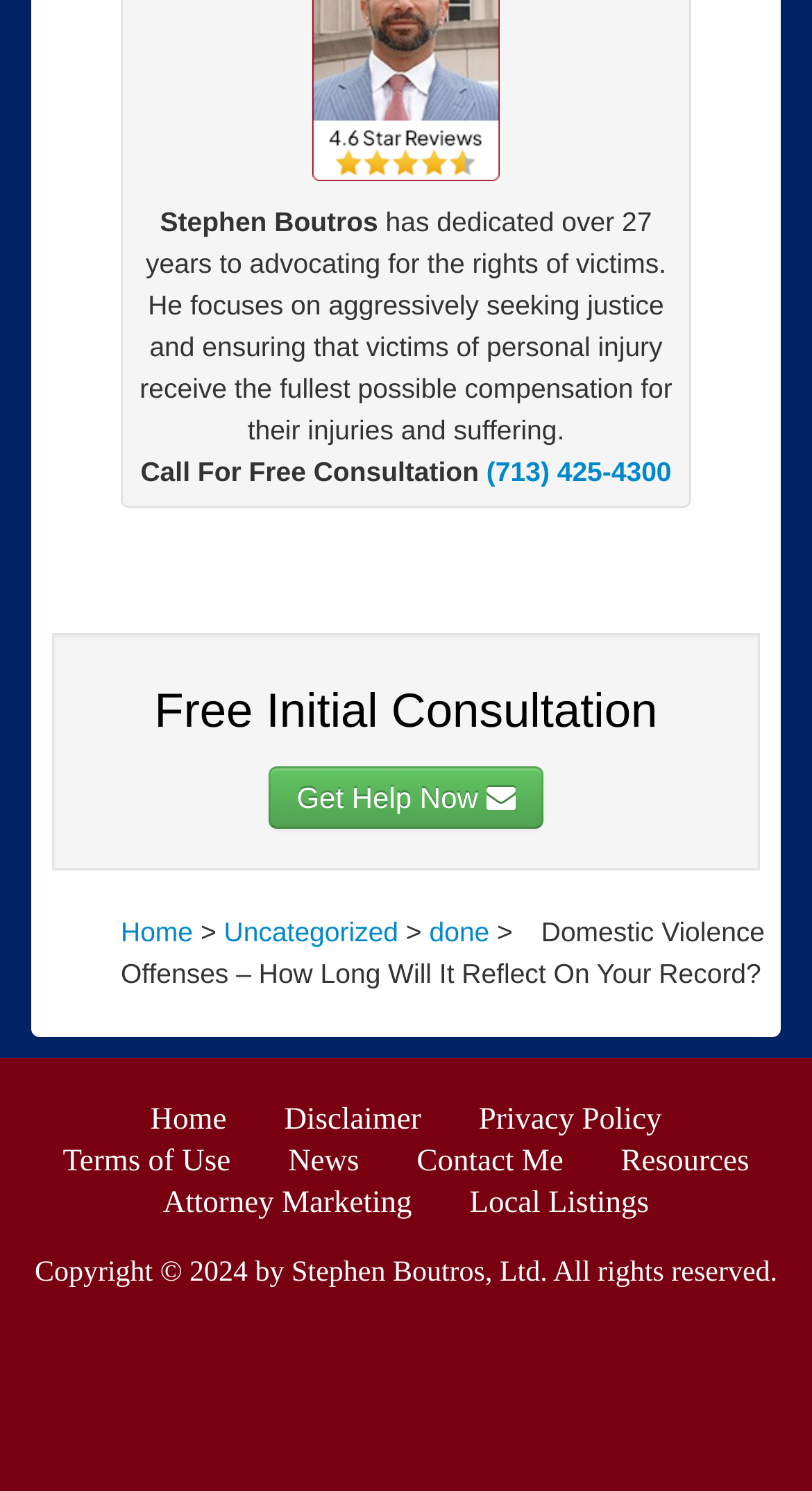Identify the bounding box coordinates of the clickable region required to complete the instruction: "Get help now". The coordinates should be given as four float numbers within the range of 0 and 1, i.e., [left, top, right, bottom].

[0.332, 0.513, 0.668, 0.555]